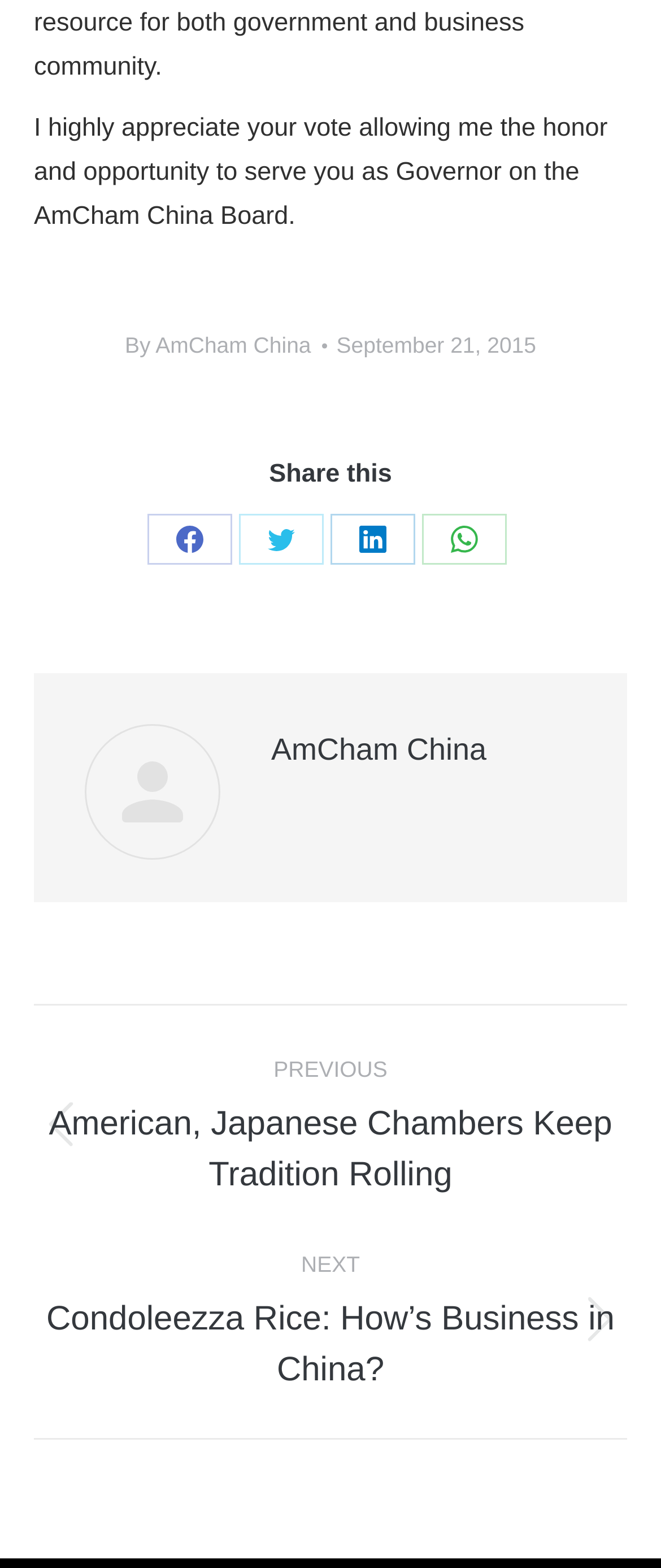Indicate the bounding box coordinates of the clickable region to achieve the following instruction: "Visit AmCham China."

[0.41, 0.467, 0.736, 0.489]